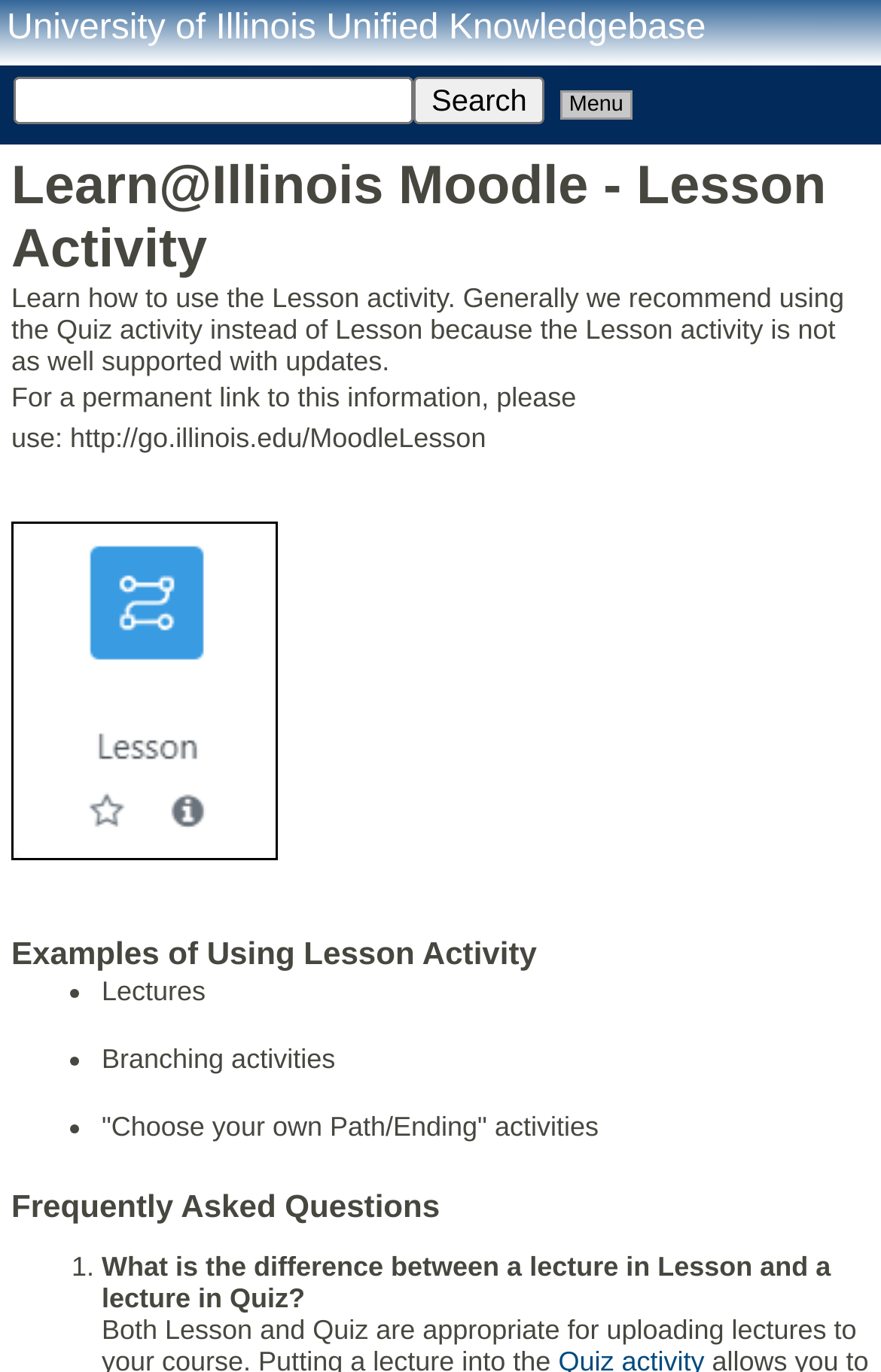What is the headline of the webpage?

University of Illinois Unified Knowledgebase